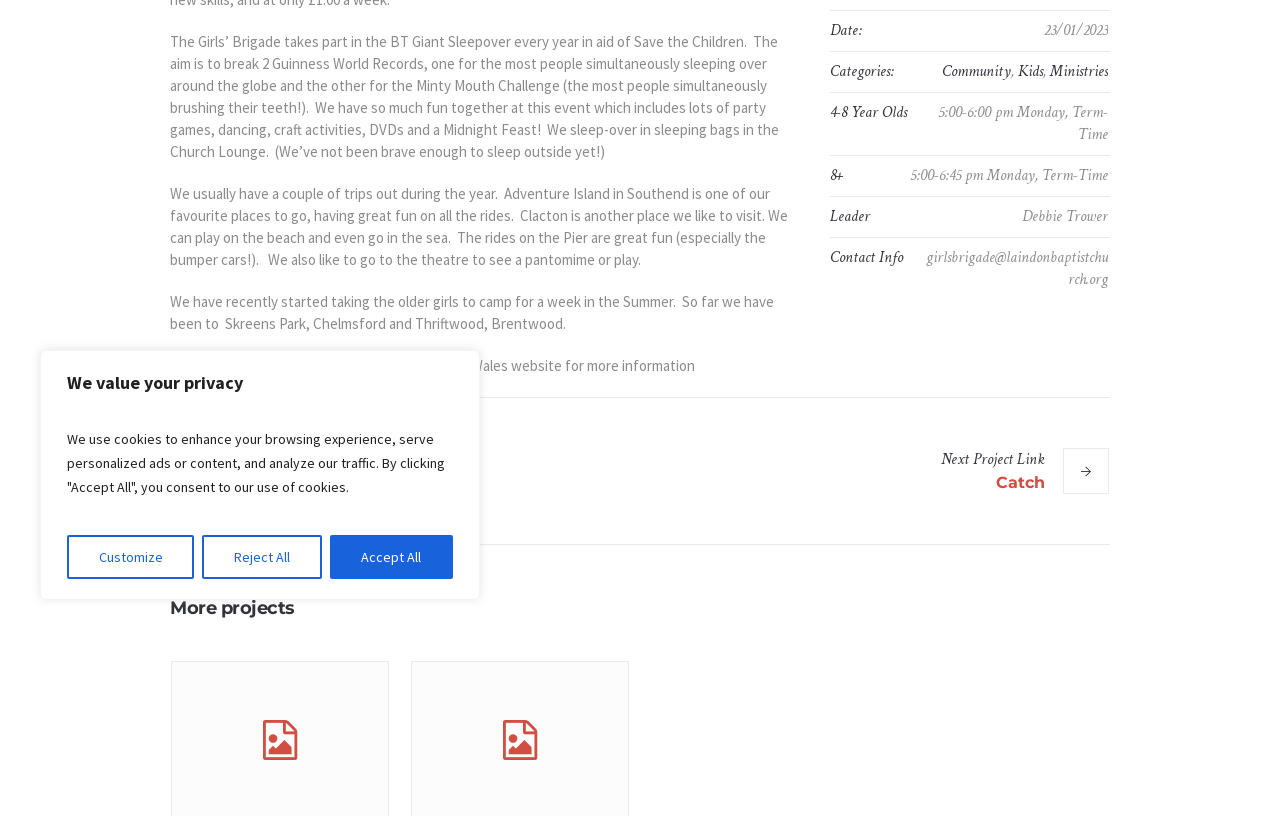Given the webpage screenshot, identify the bounding box of the UI element that matches this description: "Tea Chat".

[0.133, 0.549, 0.241, 0.605]